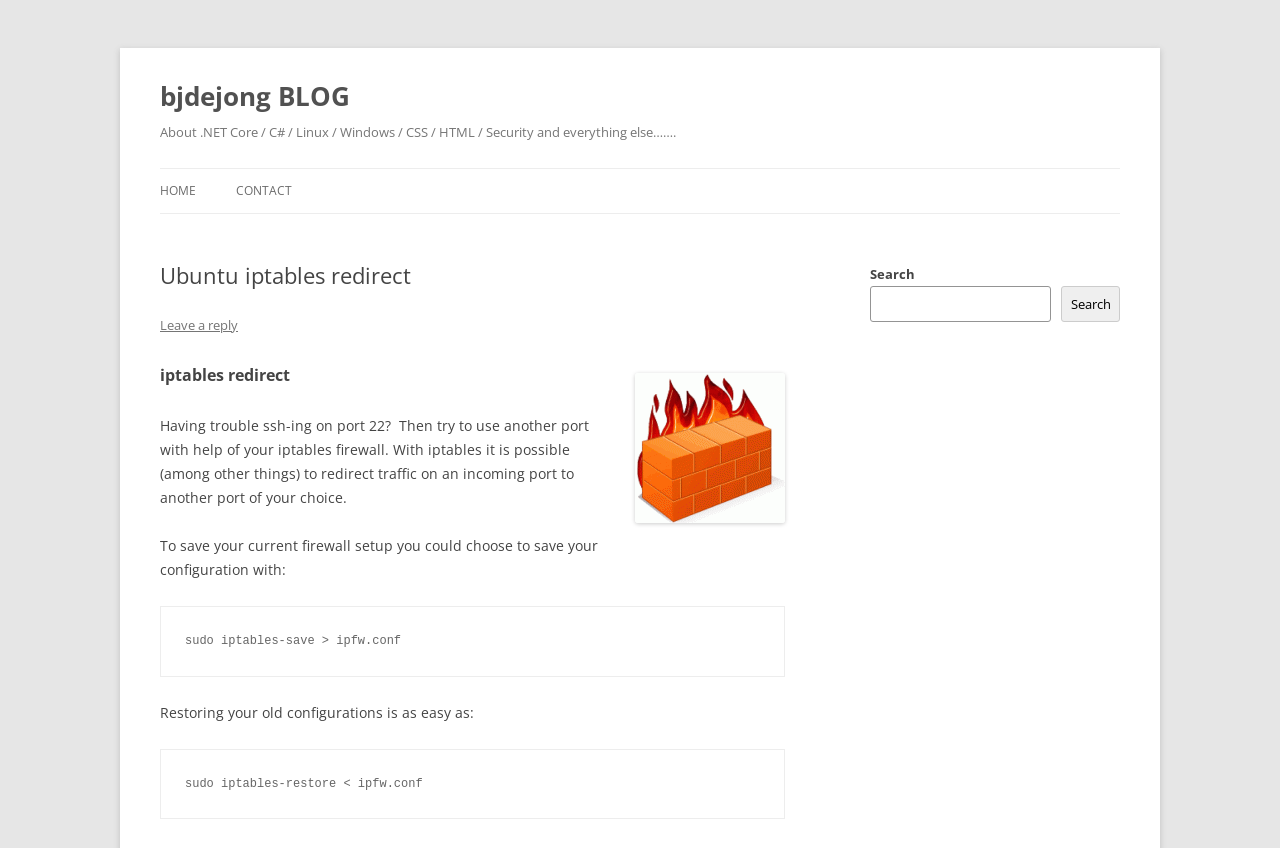Given the description "Contact", determine the bounding box of the corresponding UI element.

[0.184, 0.199, 0.228, 0.252]